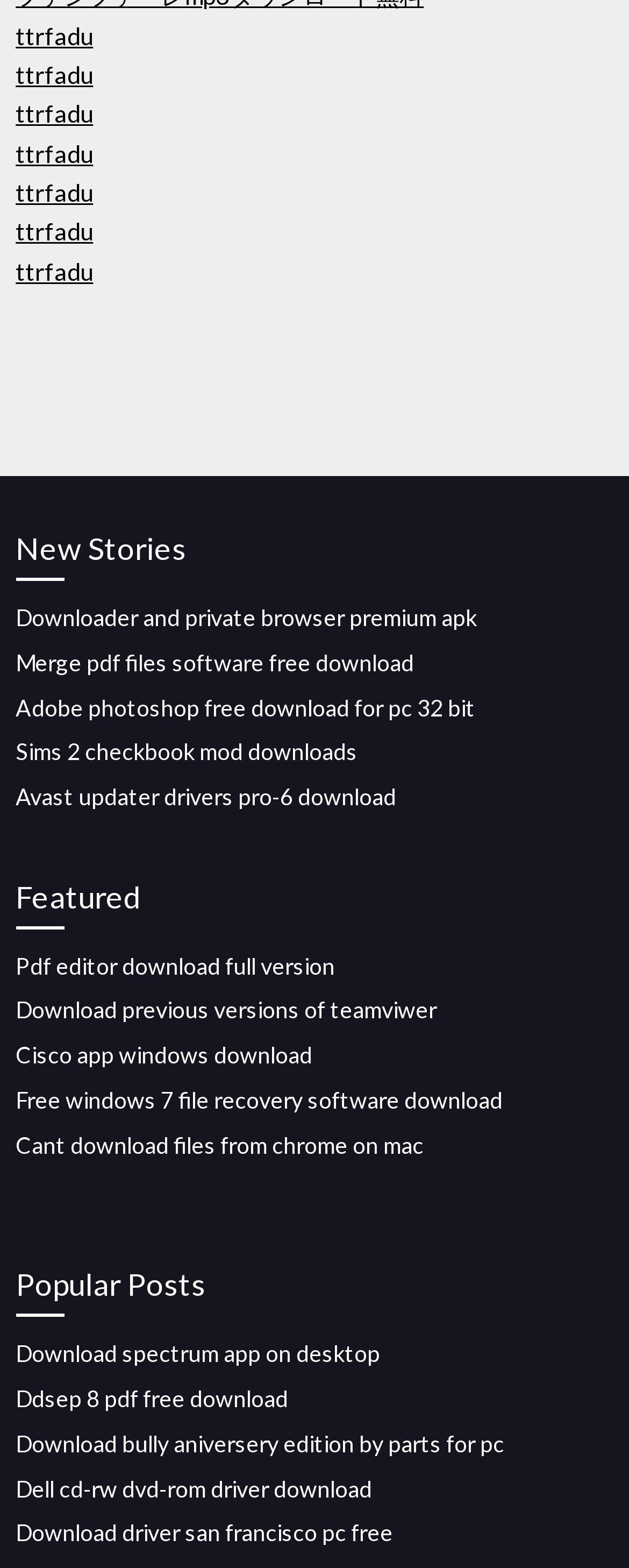Provide the bounding box coordinates for the UI element that is described as: "Cisco app windows download".

[0.025, 0.664, 0.497, 0.681]